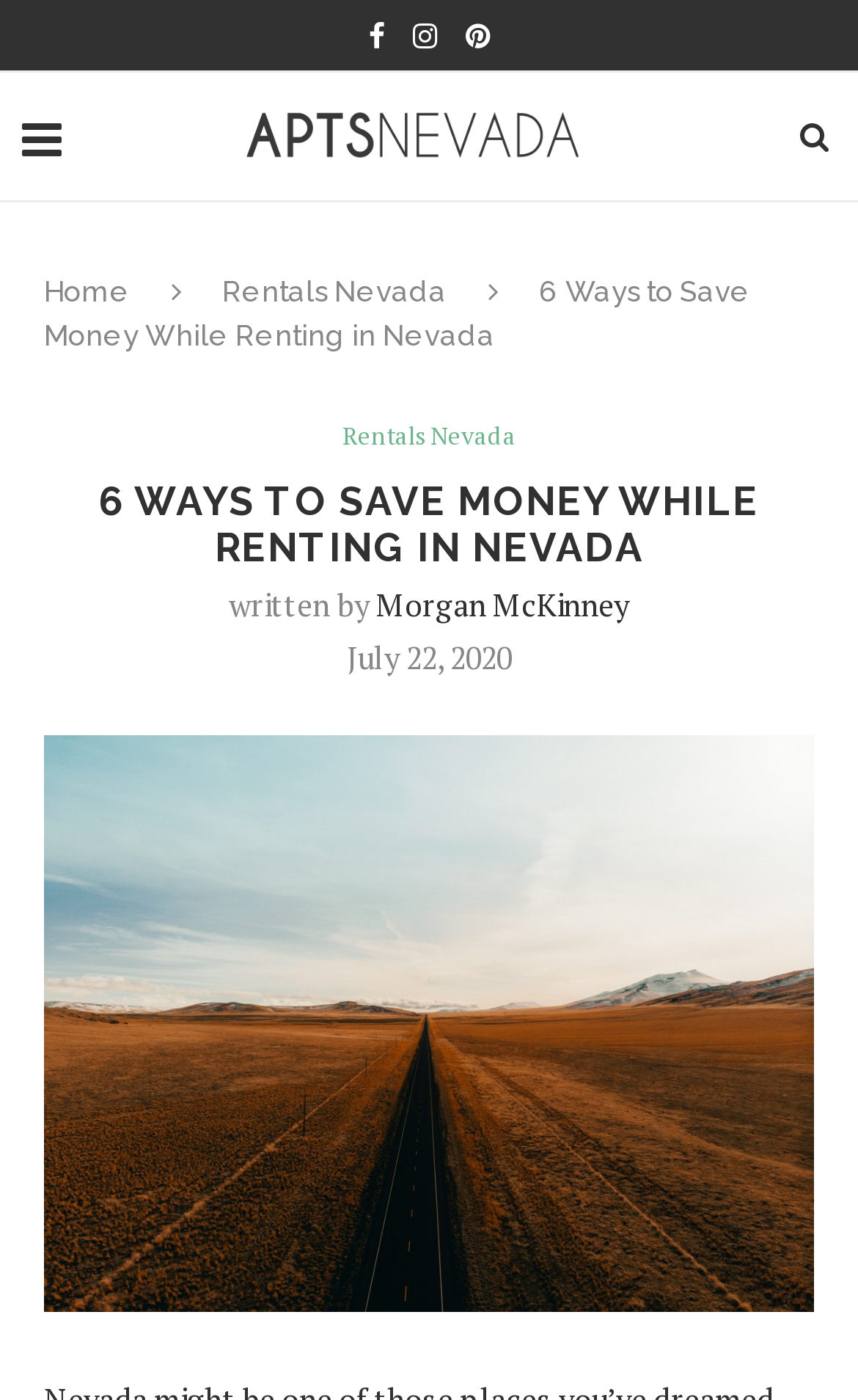Provide a thorough description of the webpage's content and layout.

The webpage is about saving money while renting in Nevada. At the top, there are three social media links, represented by icons, aligned horizontally. Below them, there is a table layout with a logo of "Apts Nevada" on the left, accompanied by a link to the same, and a search icon on the right. 

On the left side, there are three navigation links: "Home", "Rentals Nevada", and another "Rentals Nevada" link. The main title "6 Ways to Save Money While Renting in Nevada" is displayed prominently in the middle. 

Below the title, there is a heading with the same text, followed by the author's name, "Morgan McKinney", and the publication date, "July 22, 2020". 

The main content of the webpage is an article, which is not fully described in the accessibility tree. However, it is accompanied by a large image that takes up most of the page's width.